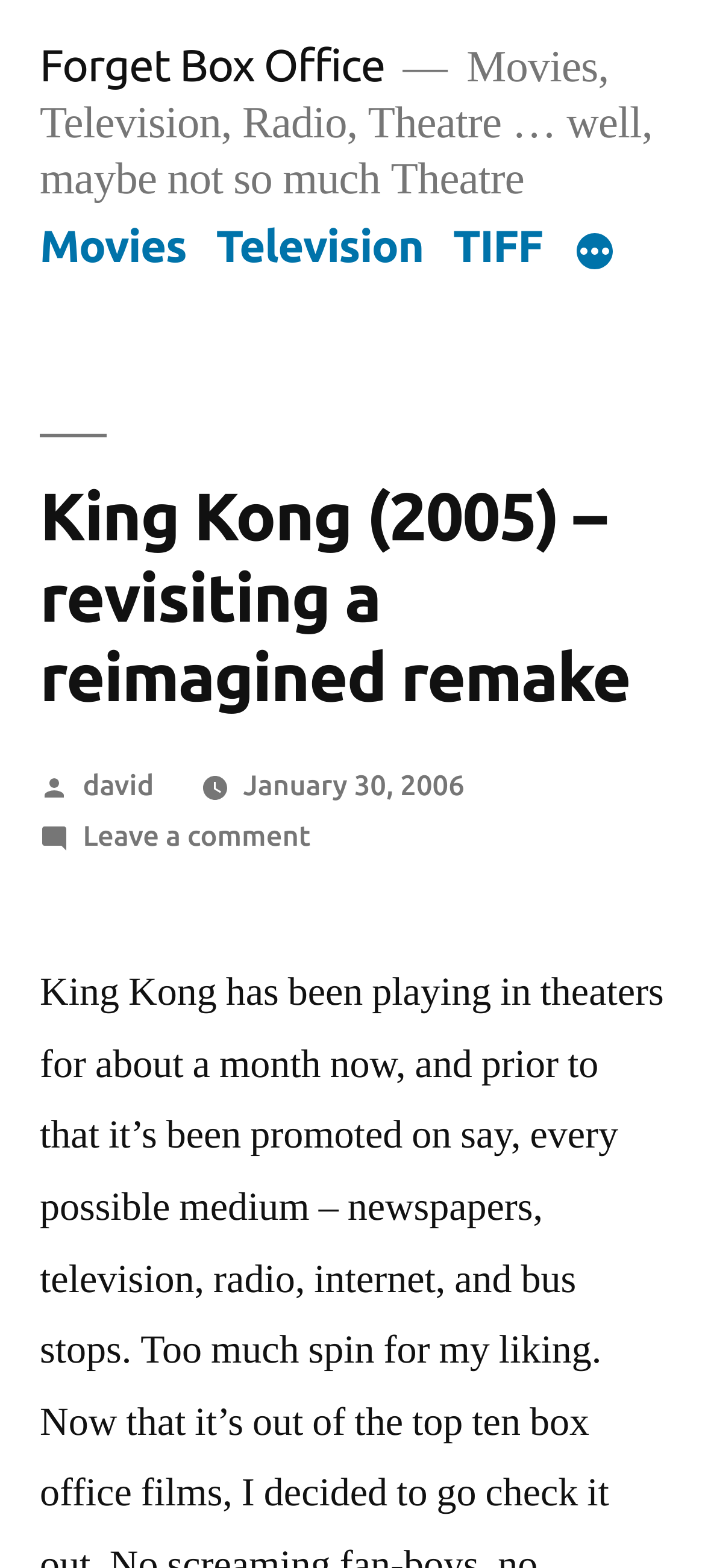Locate the bounding box coordinates of the segment that needs to be clicked to meet this instruction: "Click on the 'Movies' link".

[0.056, 0.141, 0.264, 0.173]